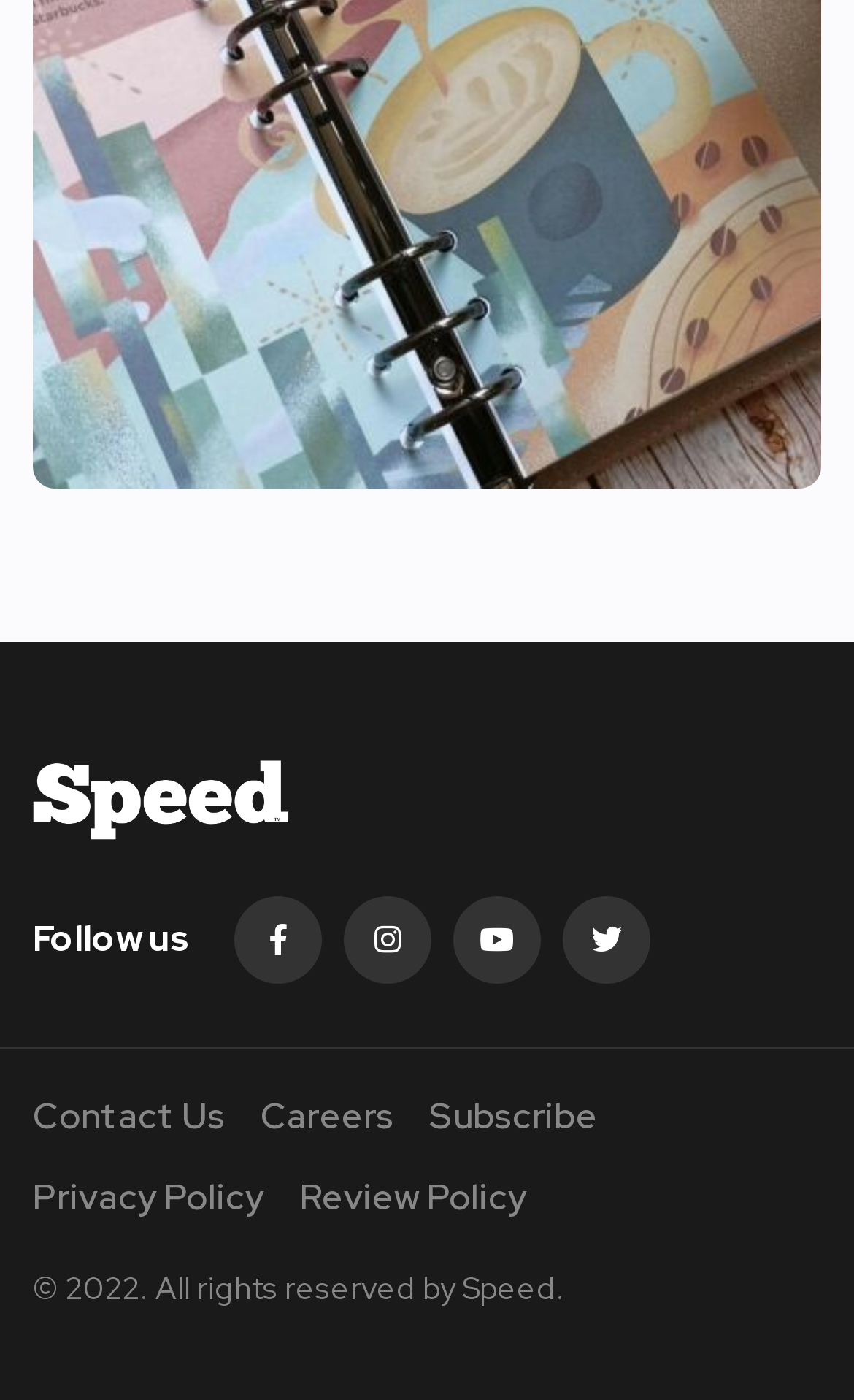Locate the bounding box coordinates of the element you need to click to accomplish the task described by this instruction: "Follow us on social media".

[0.038, 0.656, 0.223, 0.687]